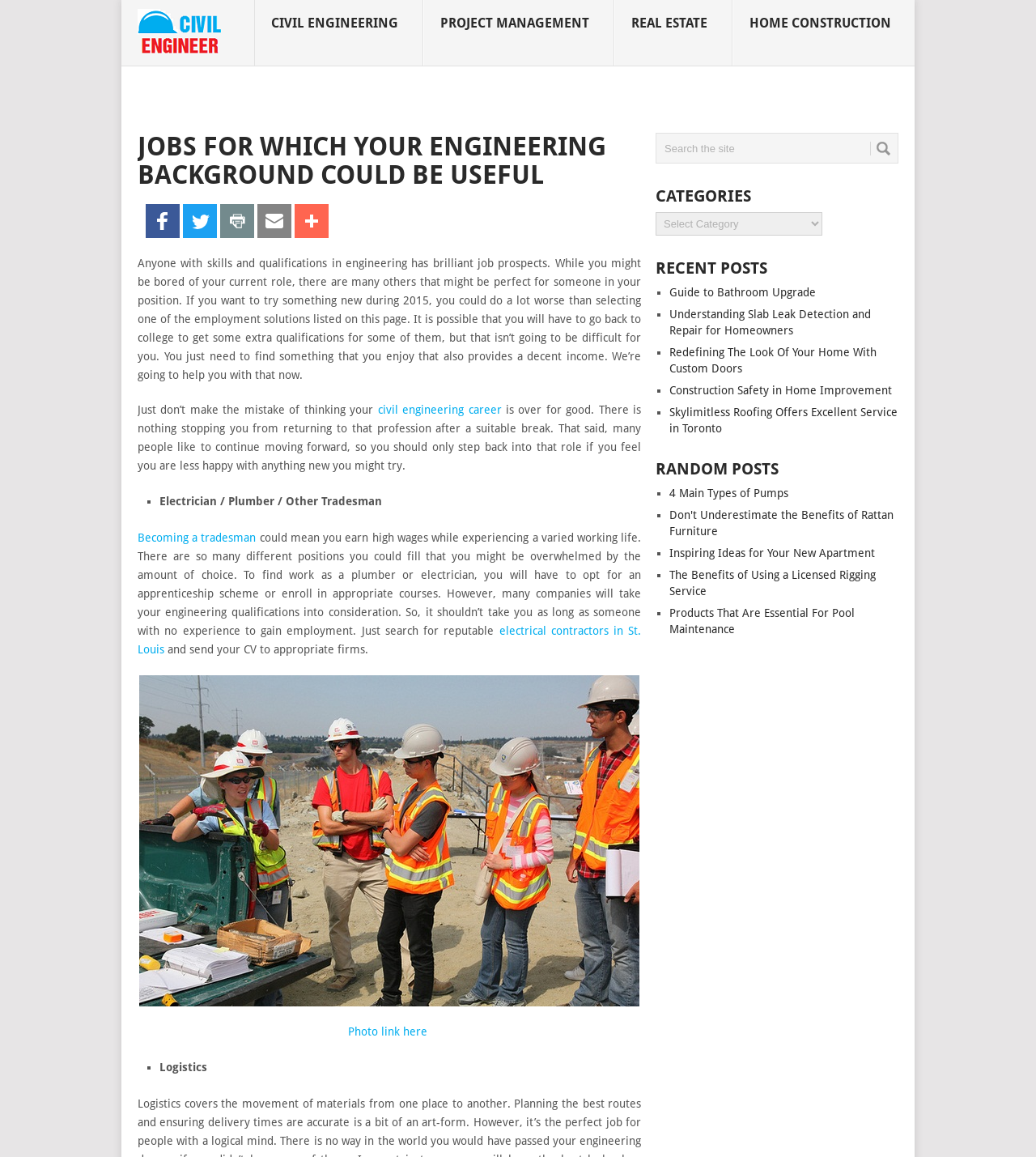Find the bounding box coordinates for the HTML element described as: "electrical contractors in St. Louis". The coordinates should consist of four float values between 0 and 1, i.e., [left, top, right, bottom].

[0.133, 0.54, 0.619, 0.567]